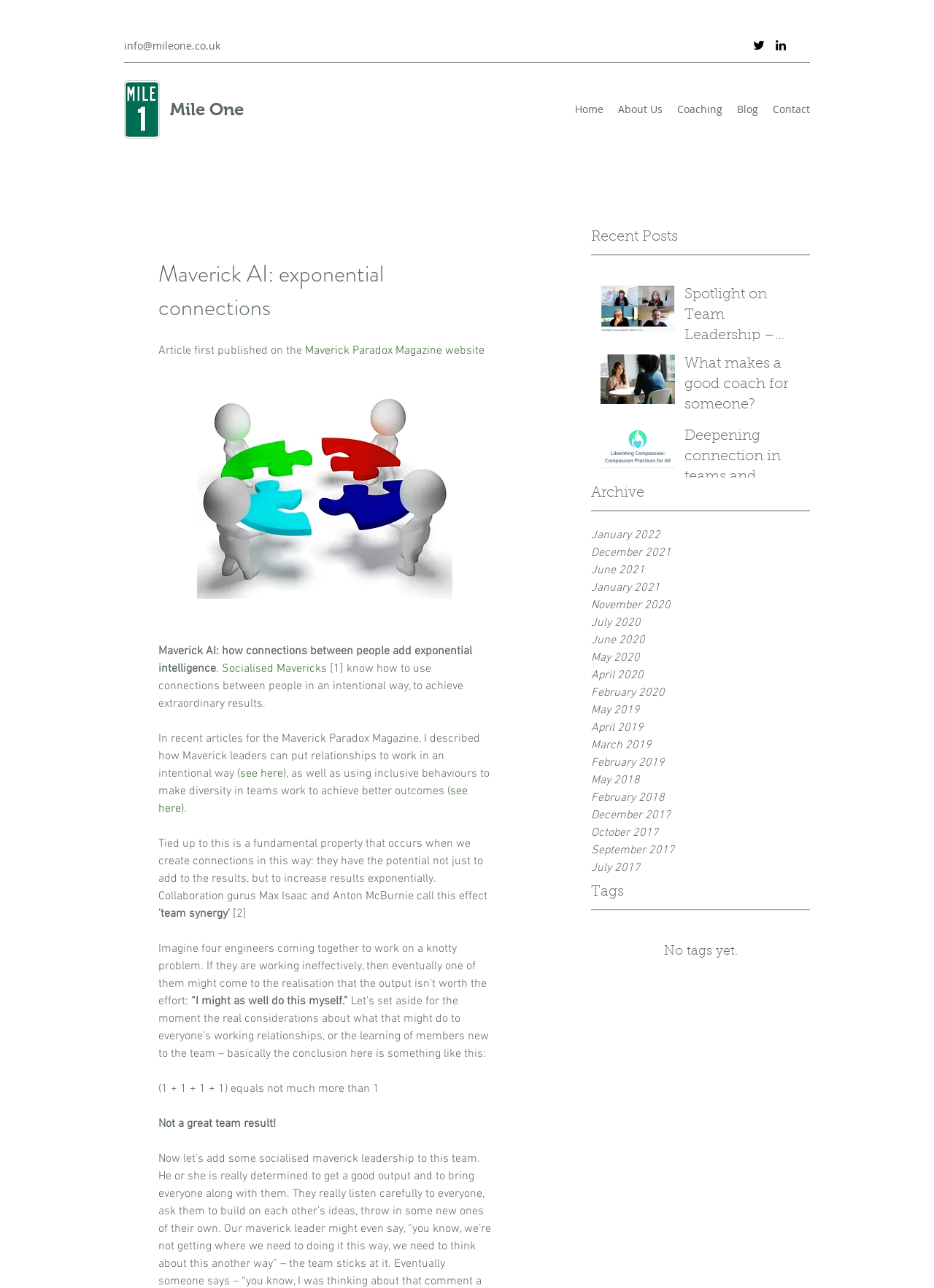Identify the bounding box coordinates of the specific part of the webpage to click to complete this instruction: "Contact via email".

[0.133, 0.03, 0.236, 0.041]